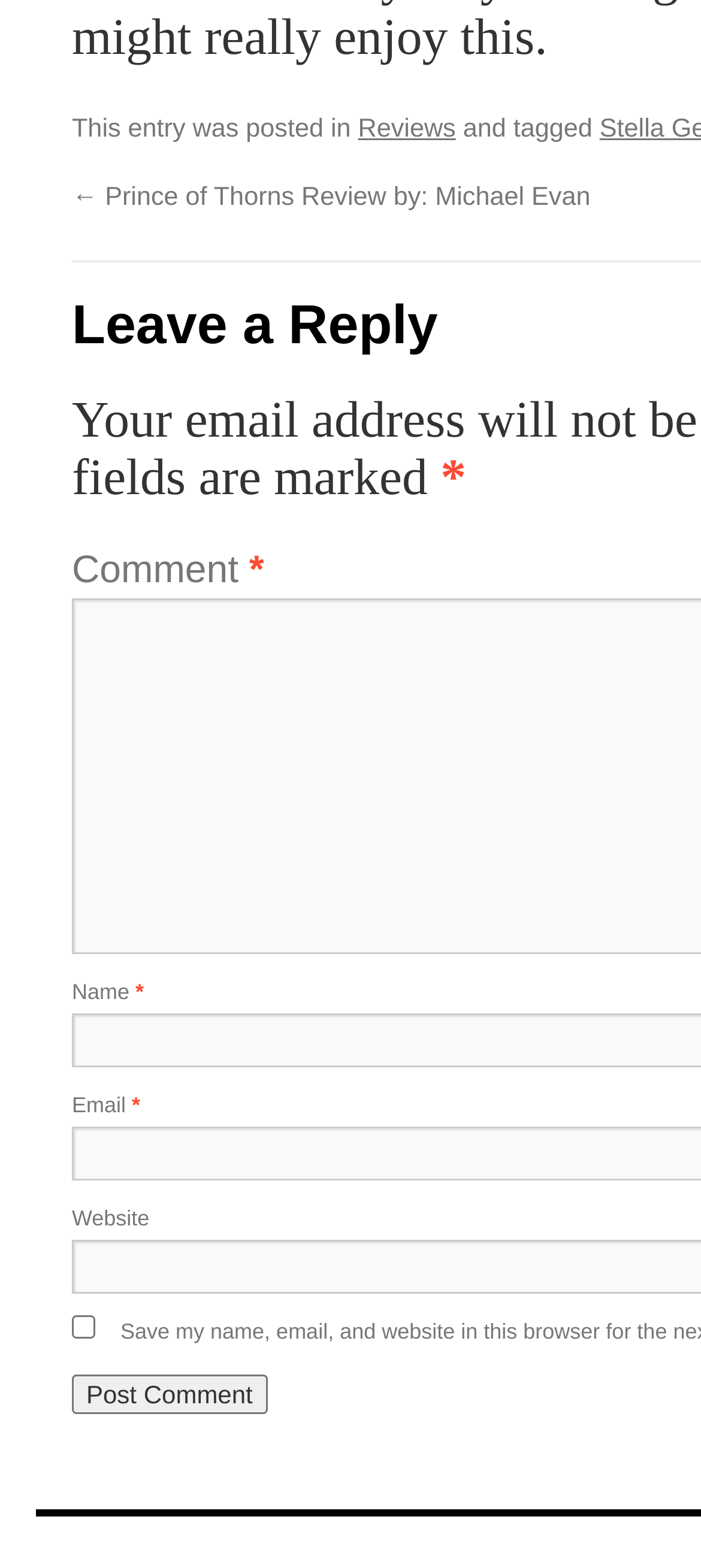What is the purpose of the button at the bottom of the page?
Please answer the question with as much detail and depth as you can.

The purpose of the button at the bottom of the page can be determined by looking at the button element, which has the text 'Post Comment'.